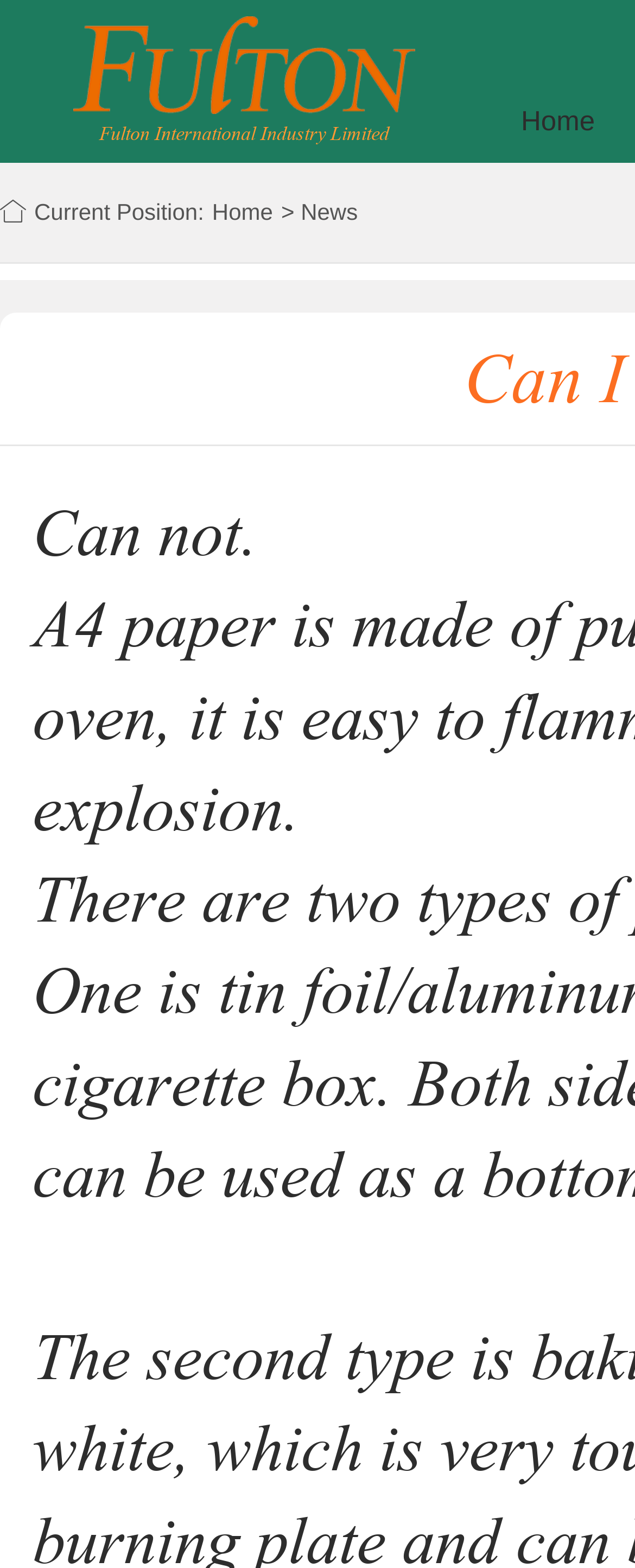Using the details from the image, please elaborate on the following question: Is there an image on the webpage?

I found an image element inside the DescriptionListTerm element, which indicates that there is an image on the webpage.